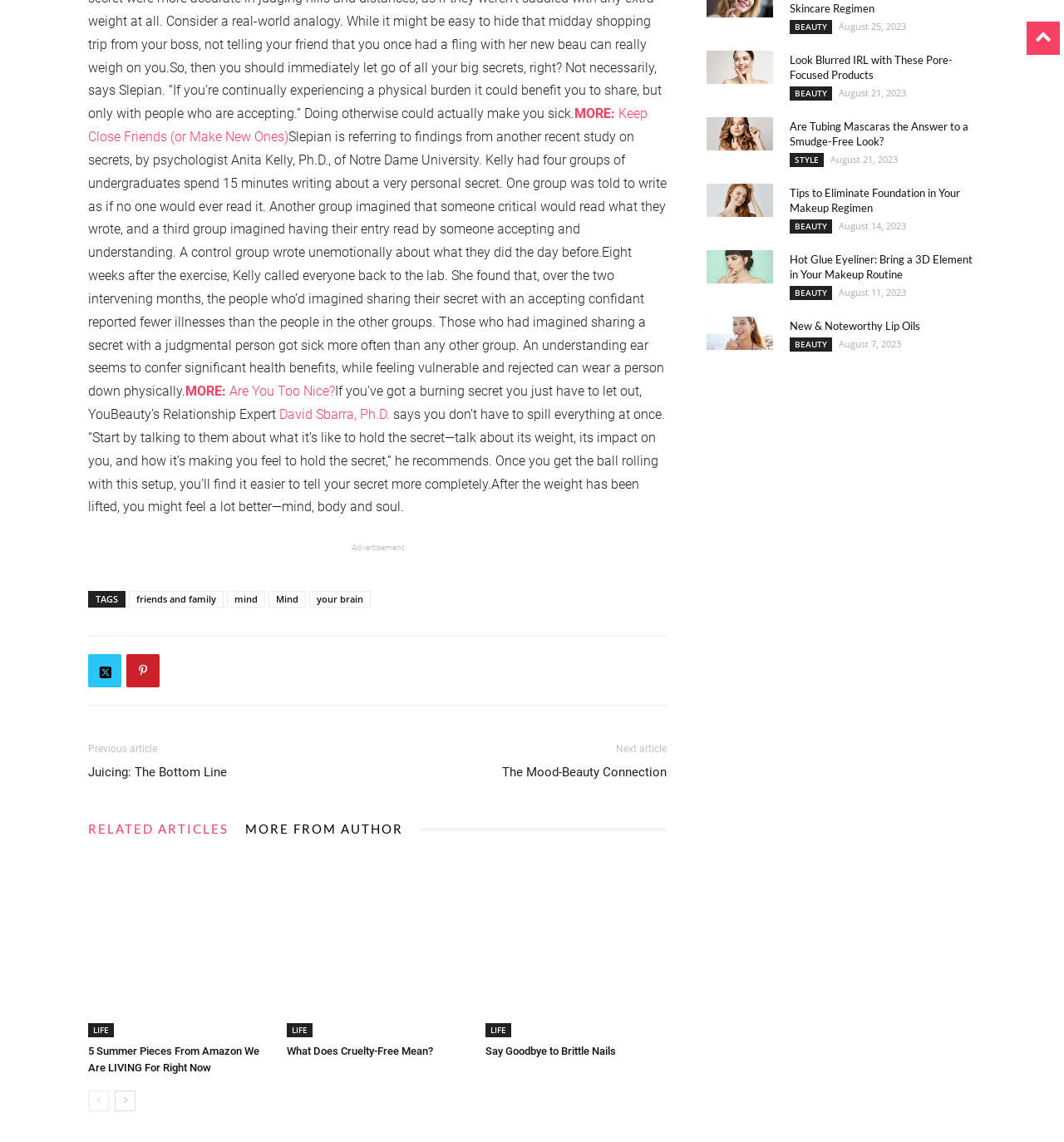Specify the bounding box coordinates of the area to click in order to execute this command: 'Click on 'MORE: Are You Too Nice?''. The coordinates should consist of four float numbers ranging from 0 to 1, and should be formatted as [left, top, right, bottom].

[0.174, 0.336, 0.315, 0.349]